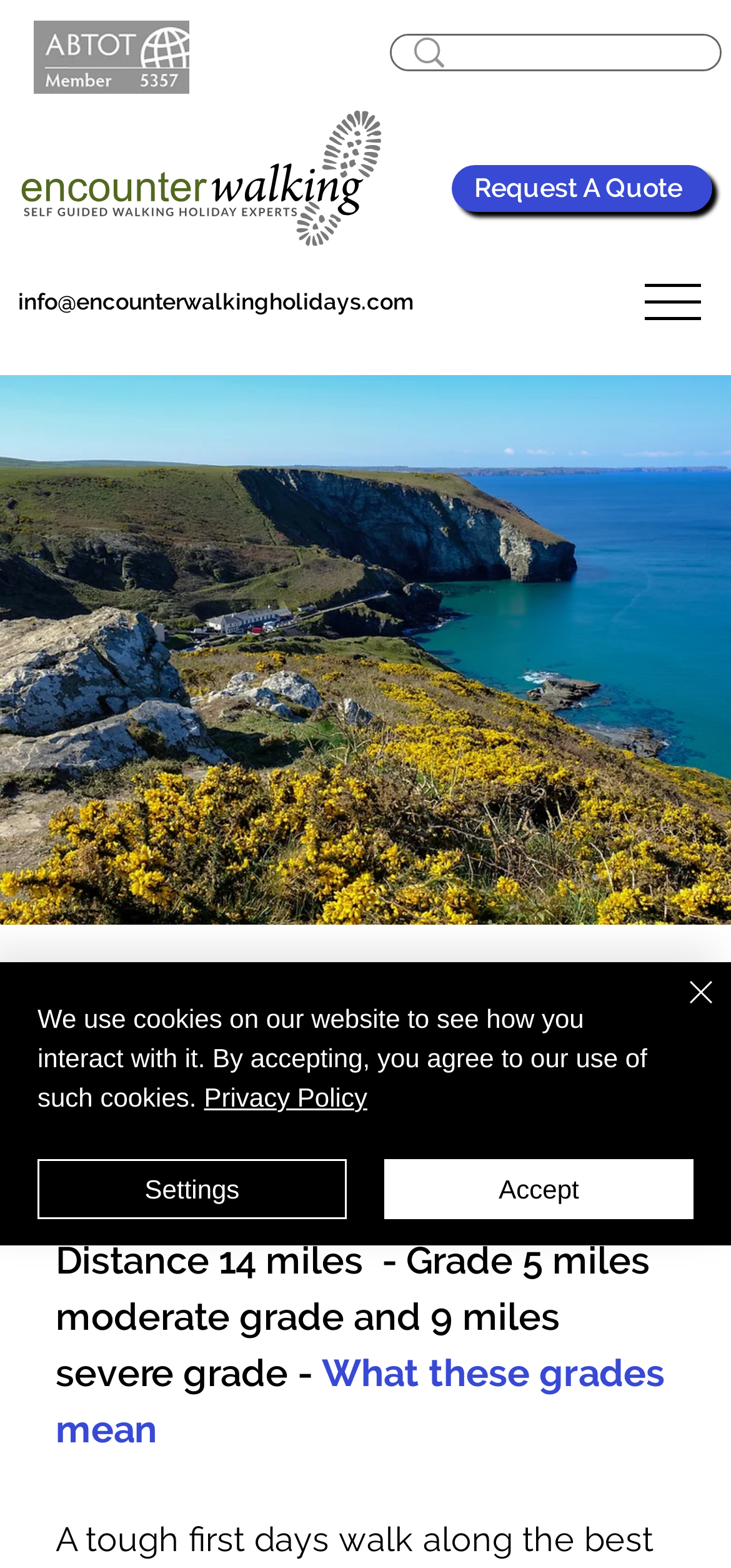Please identify the bounding box coordinates of the clickable region that I should interact with to perform the following instruction: "Search". The coordinates should be expressed as four float numbers between 0 and 1, i.e., [left, top, right, bottom].

[0.64, 0.022, 0.877, 0.072]